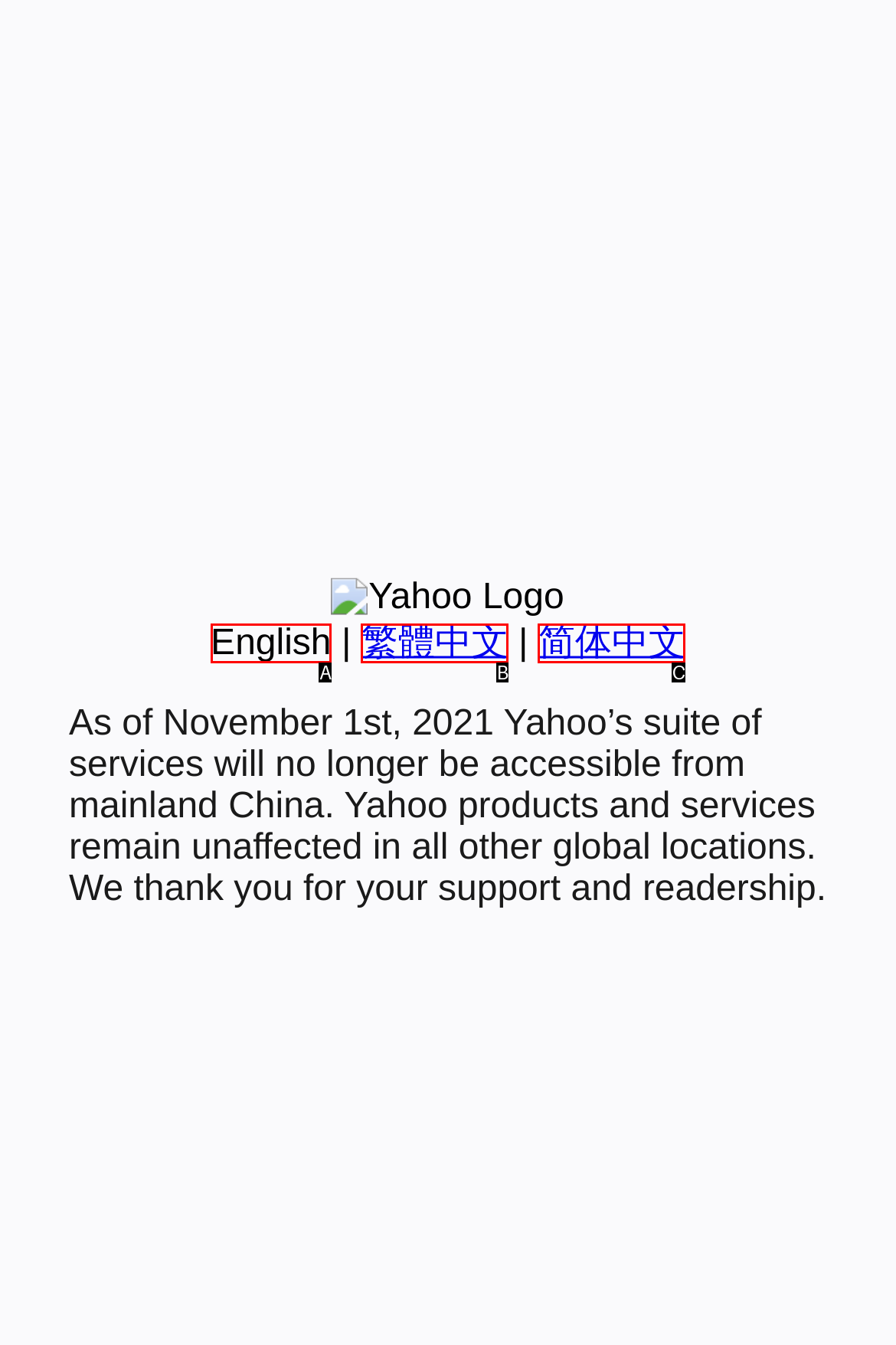Select the correct option based on the description: 繁體中文
Answer directly with the option’s letter.

B